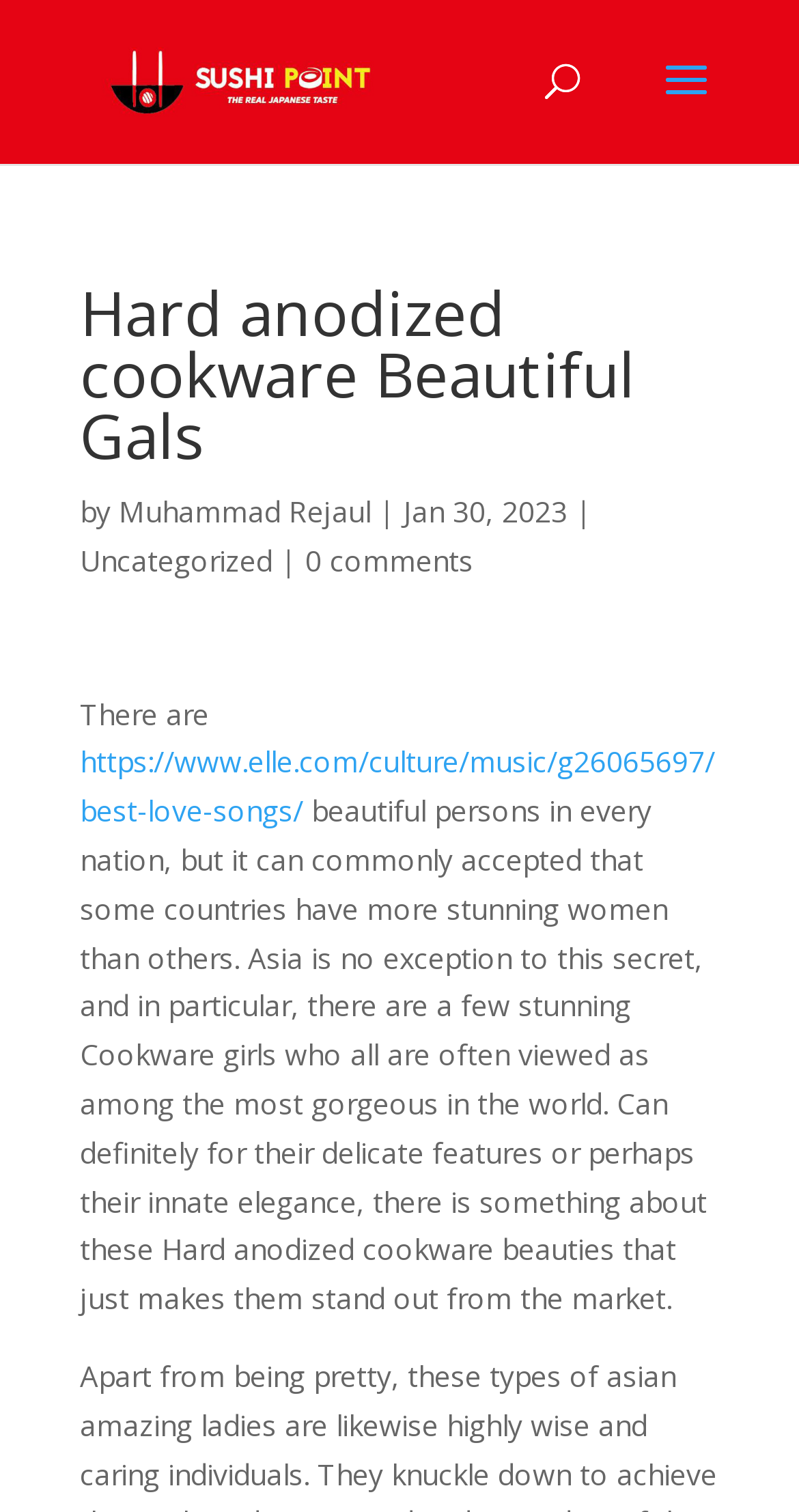Utilize the information from the image to answer the question in detail:
What is the topic of the article?

The topic of the article is about beautiful Asian girls, as mentioned in the heading 'Hard anodized cookware Beautiful Gals' and the content of the article.